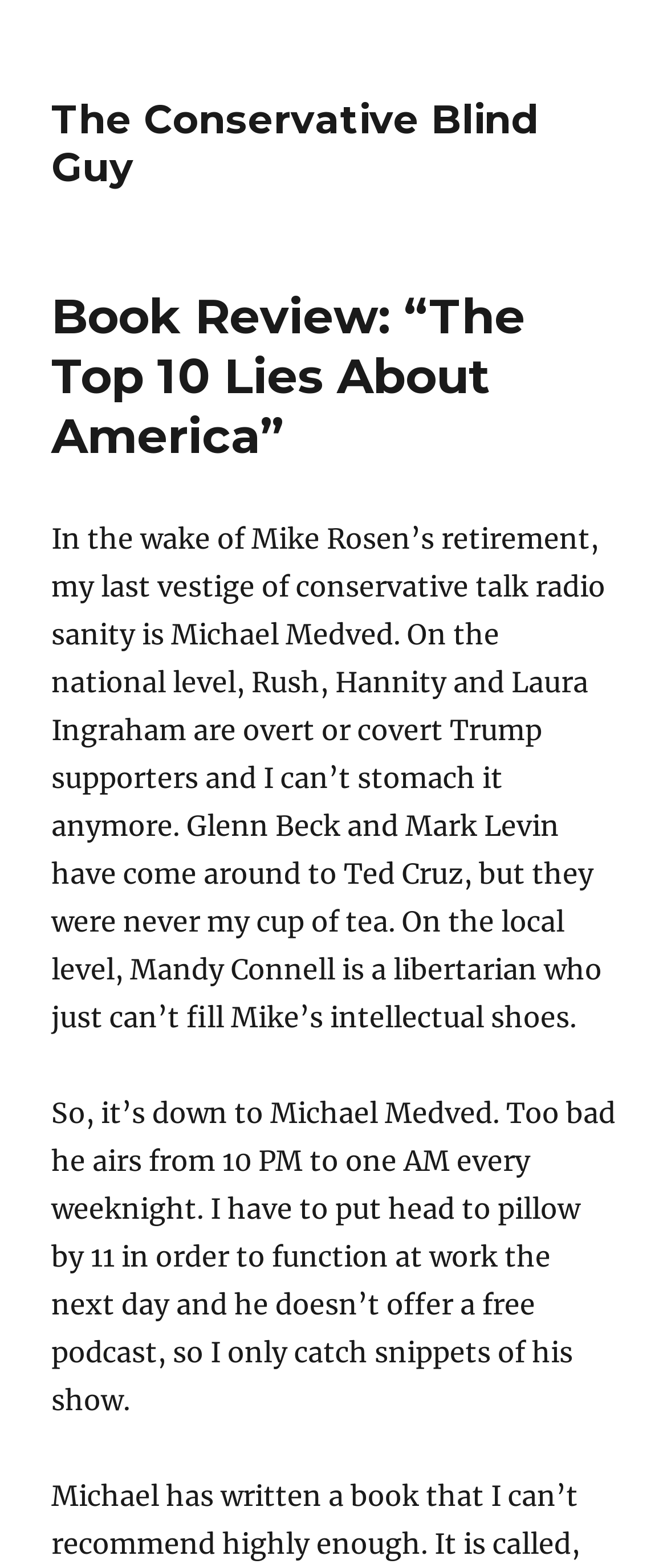Predict the bounding box for the UI component with the following description: "The Conservative Blind Guy".

[0.077, 0.061, 0.808, 0.122]